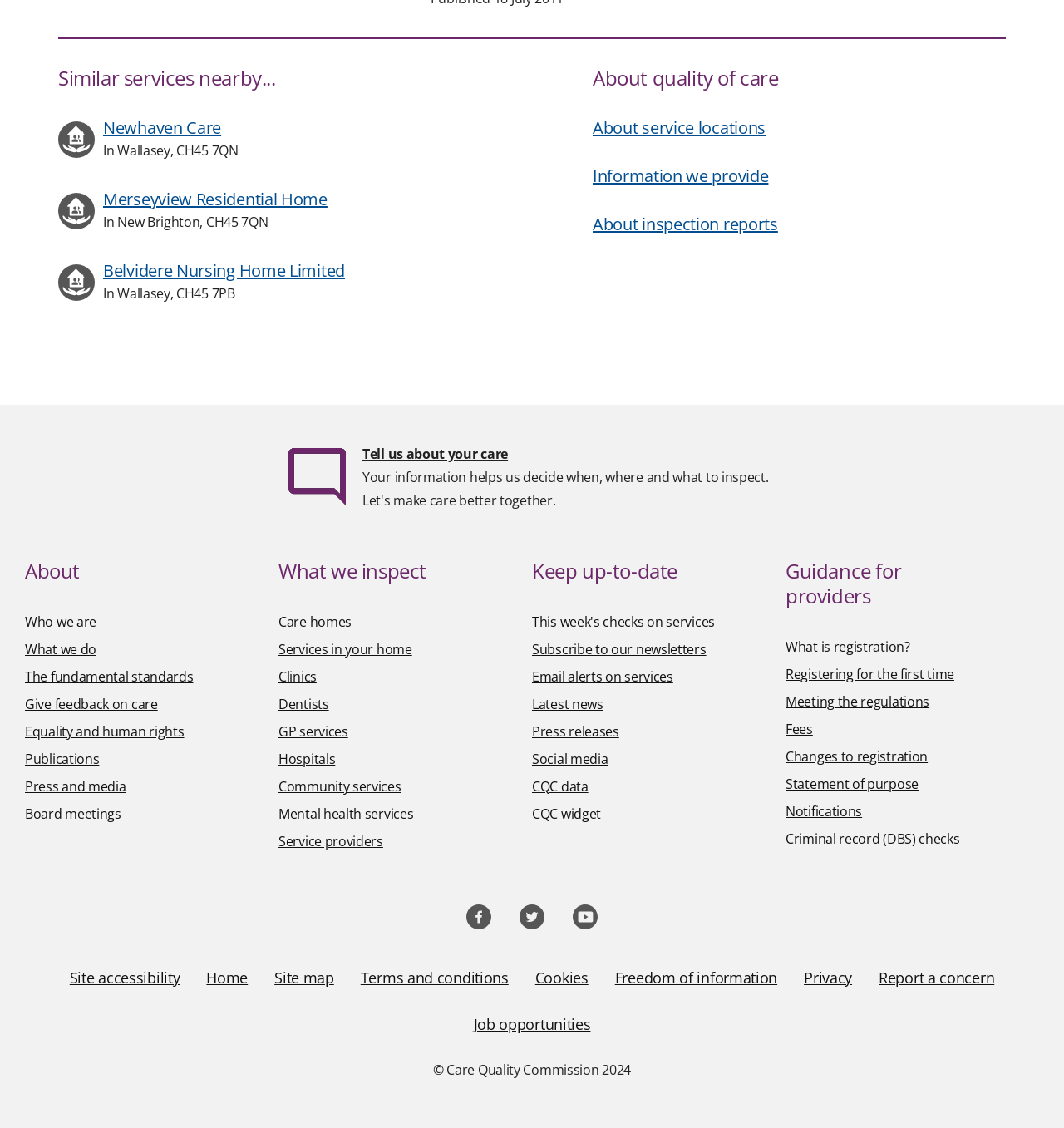Find the bounding box coordinates for the area that must be clicked to perform this action: "Tell us about your care".

[0.341, 0.394, 0.477, 0.41]